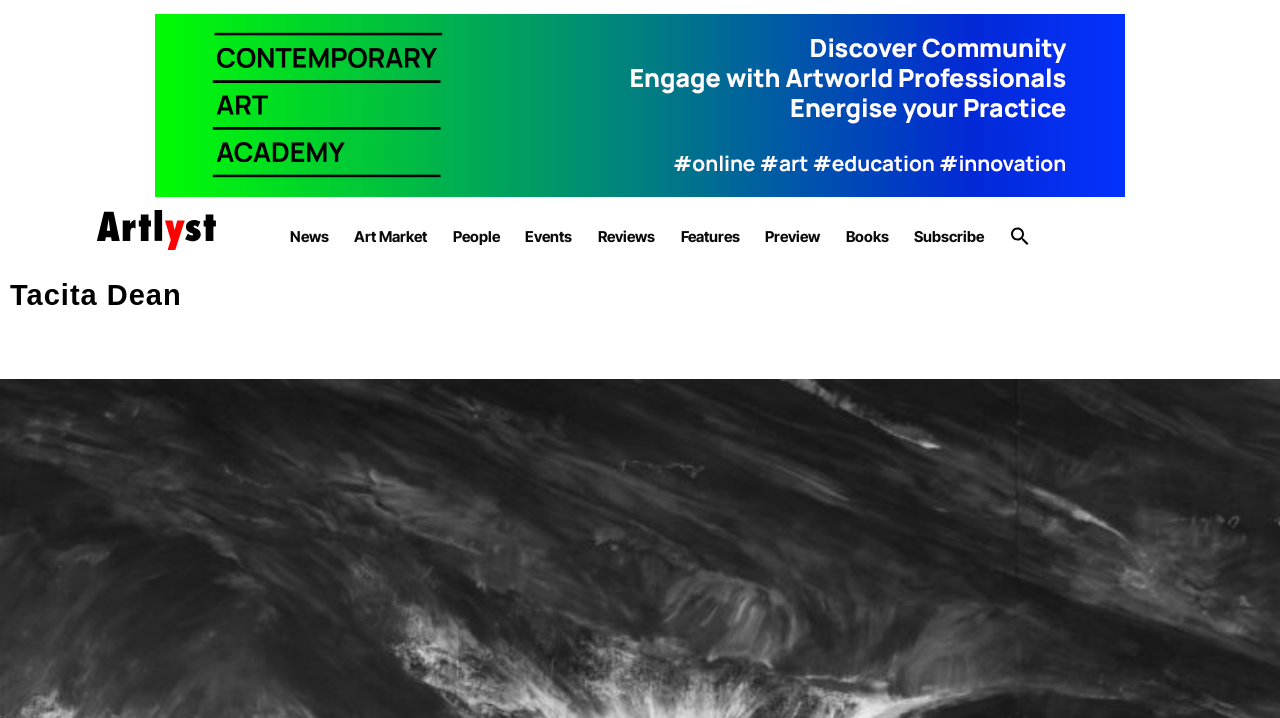Please locate the bounding box coordinates of the element's region that needs to be clicked to follow the instruction: "Explore the Digital Products". The bounding box coordinates should be provided as four float numbers between 0 and 1, i.e., [left, top, right, bottom].

None